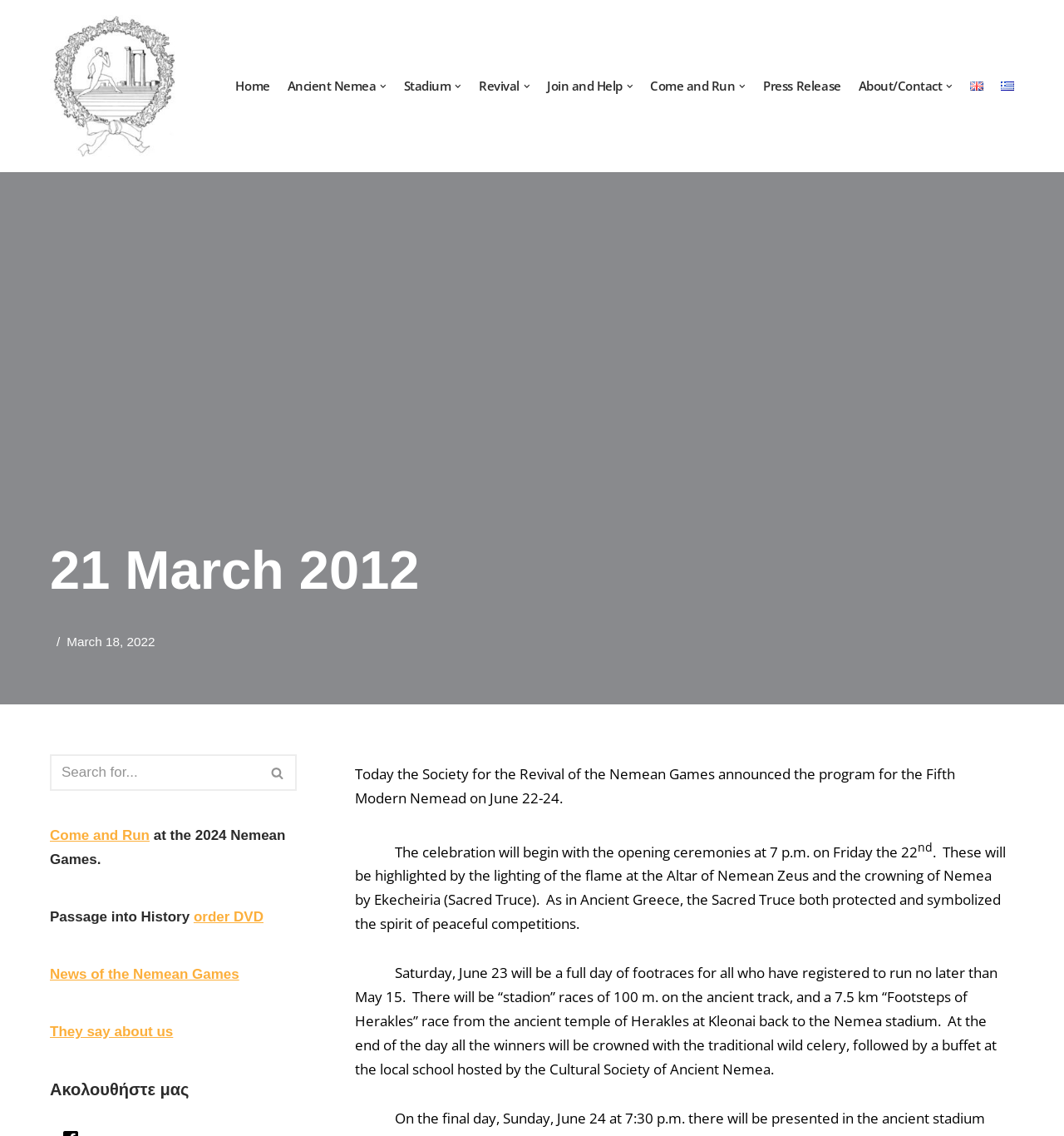Using the provided description: "About/Contact", find the bounding box coordinates of the corresponding UI element. The output should be four float numbers between 0 and 1, in the format [left, top, right, bottom].

[0.807, 0.067, 0.895, 0.085]